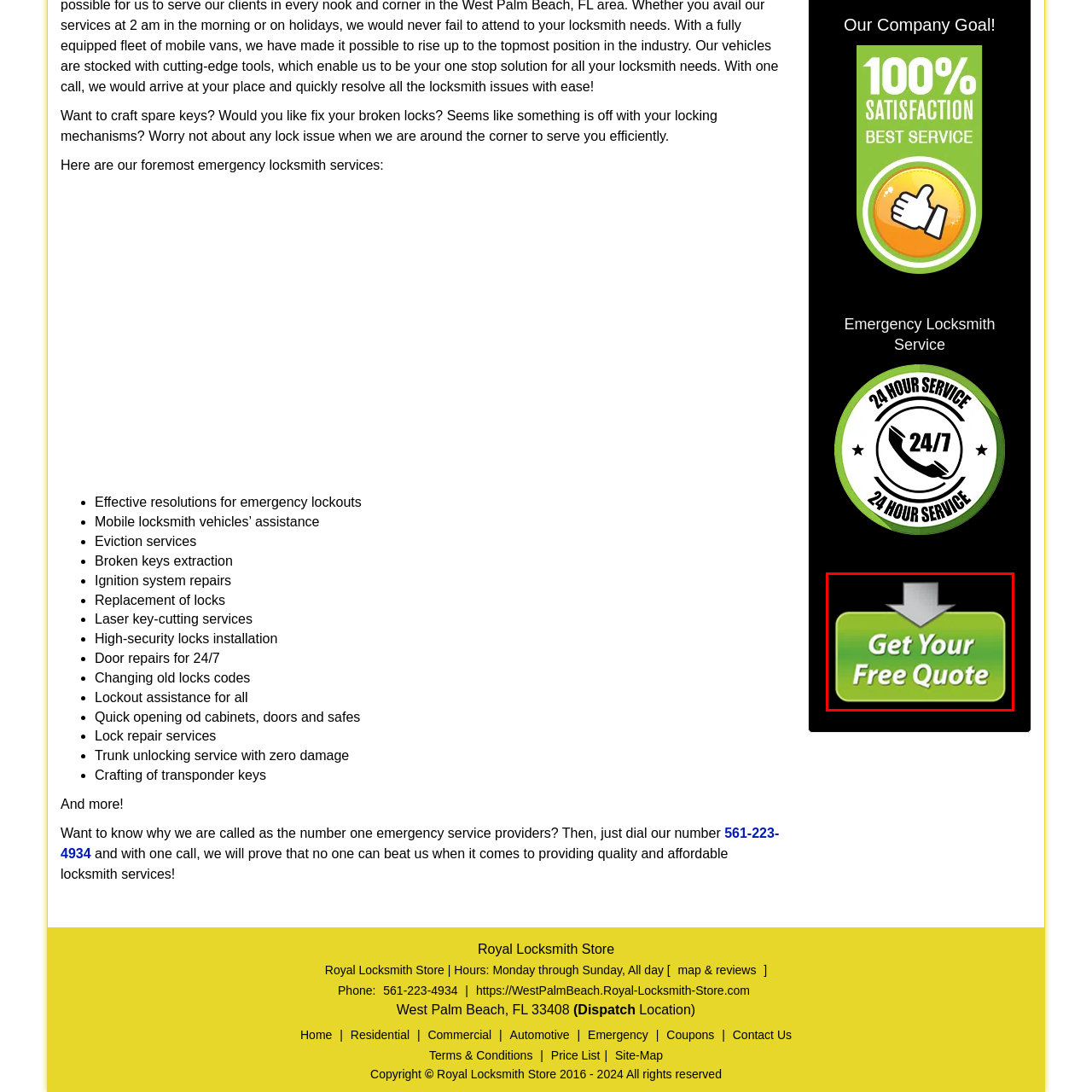Focus your attention on the picture enclosed within the red border and formulate a detailed answer to the question below, using the image as your primary reference: 
Where is the Royal Locksmith Store located?

The image mentions that the Royal Locksmith Store specializes in various locksmith solutions and is located in West Palm Beach, Florida, which suggests that the company is targeting local customers in that area.